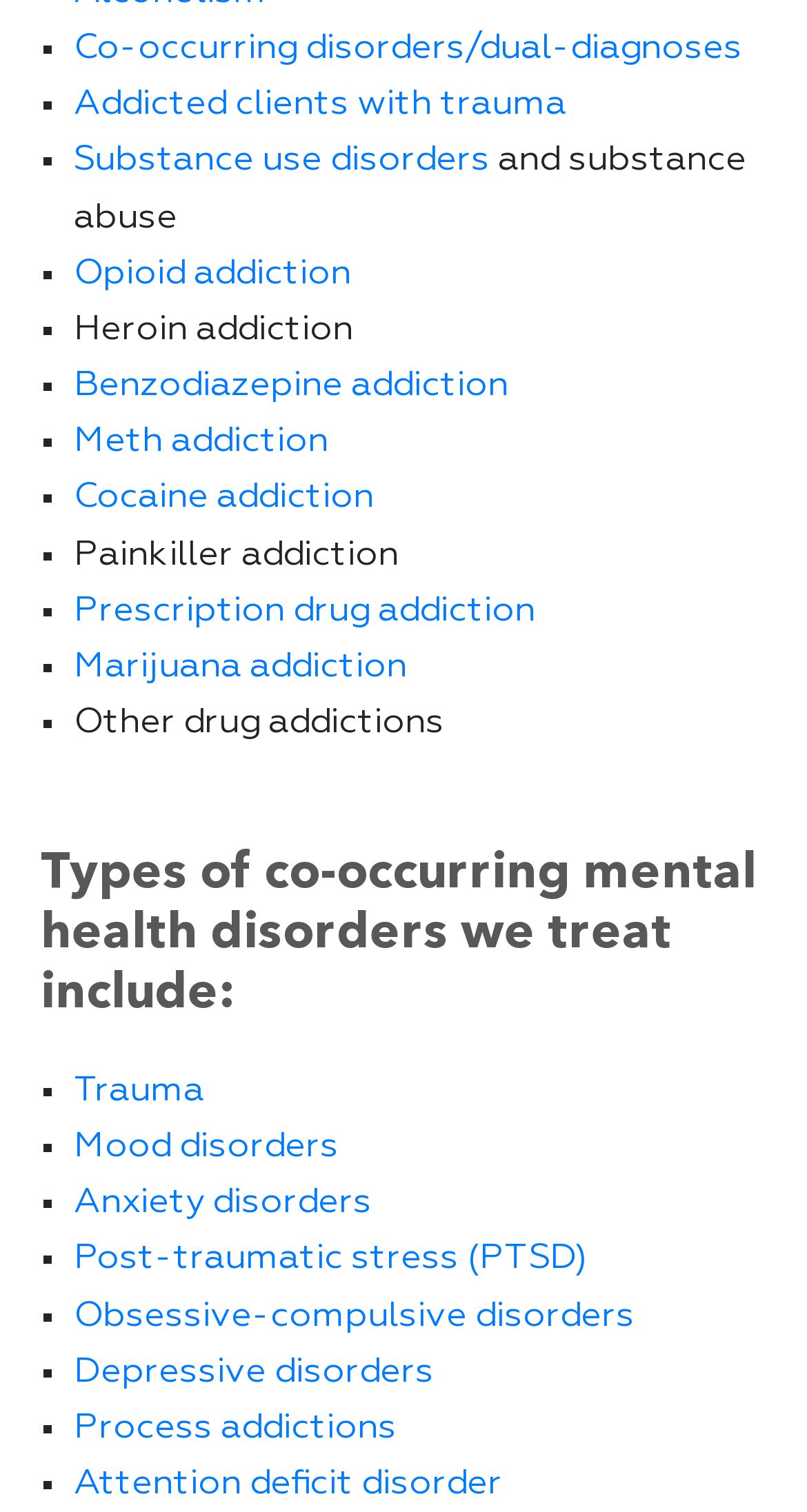With reference to the screenshot, provide a detailed response to the question below:
How many links are there in the first section?

The first section of the webpage contains 11 links, which are 'Co-occurring disorders/dual-diagnoses', 'Addicted clients with trauma', 'Substance use disorders', 'Opioid addiction', 'Heroin addiction', 'Benzodiazepine addiction', 'Meth addiction', 'Cocaine addiction', 'Painkiller addiction', 'Prescription drug addiction', and 'Marijuana addiction'.